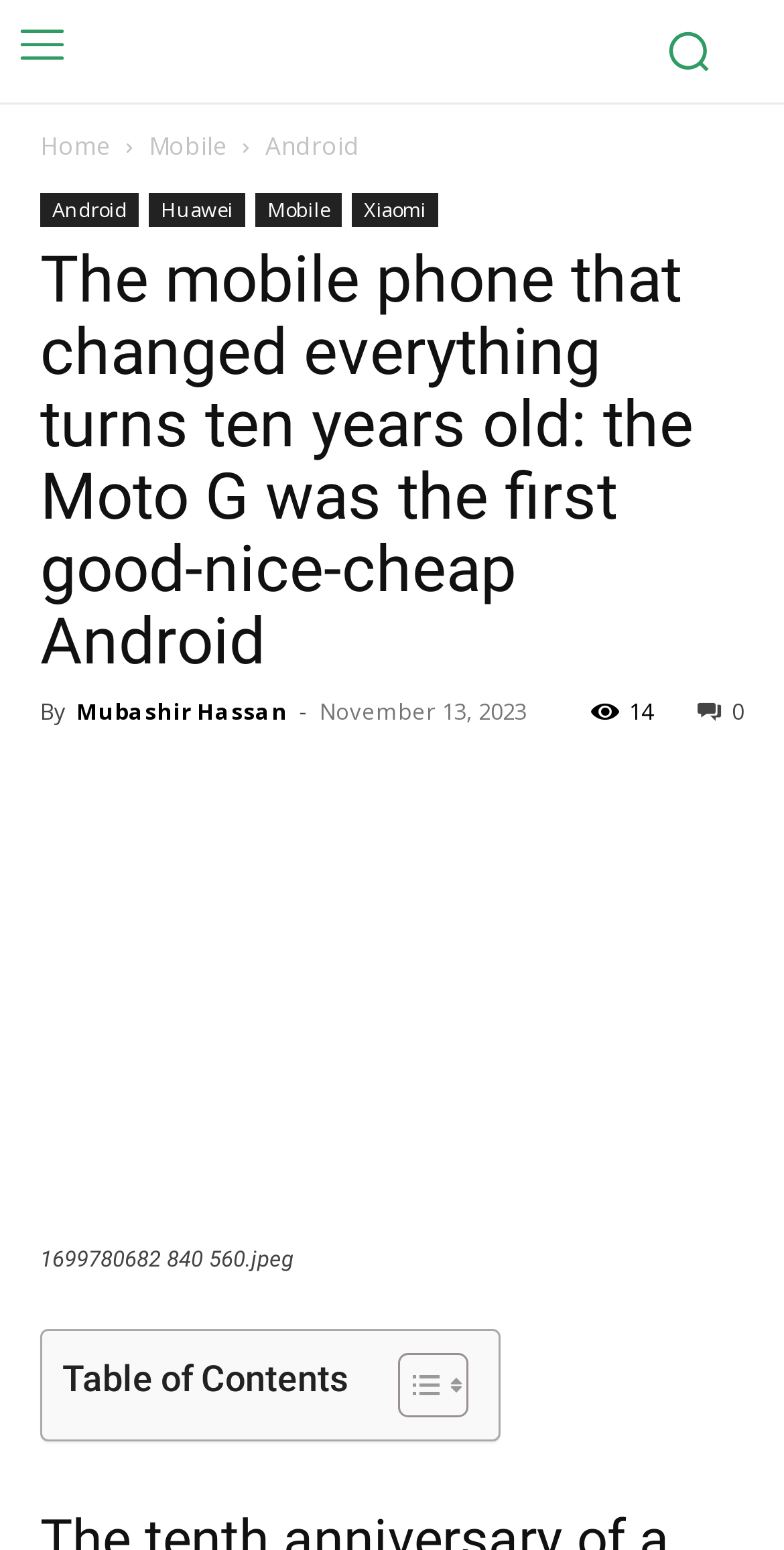Determine the main headline of the webpage and provide its text.

The mobile phone that changed everything turns ten years old: the Moto G was the first good-nice-cheap Android